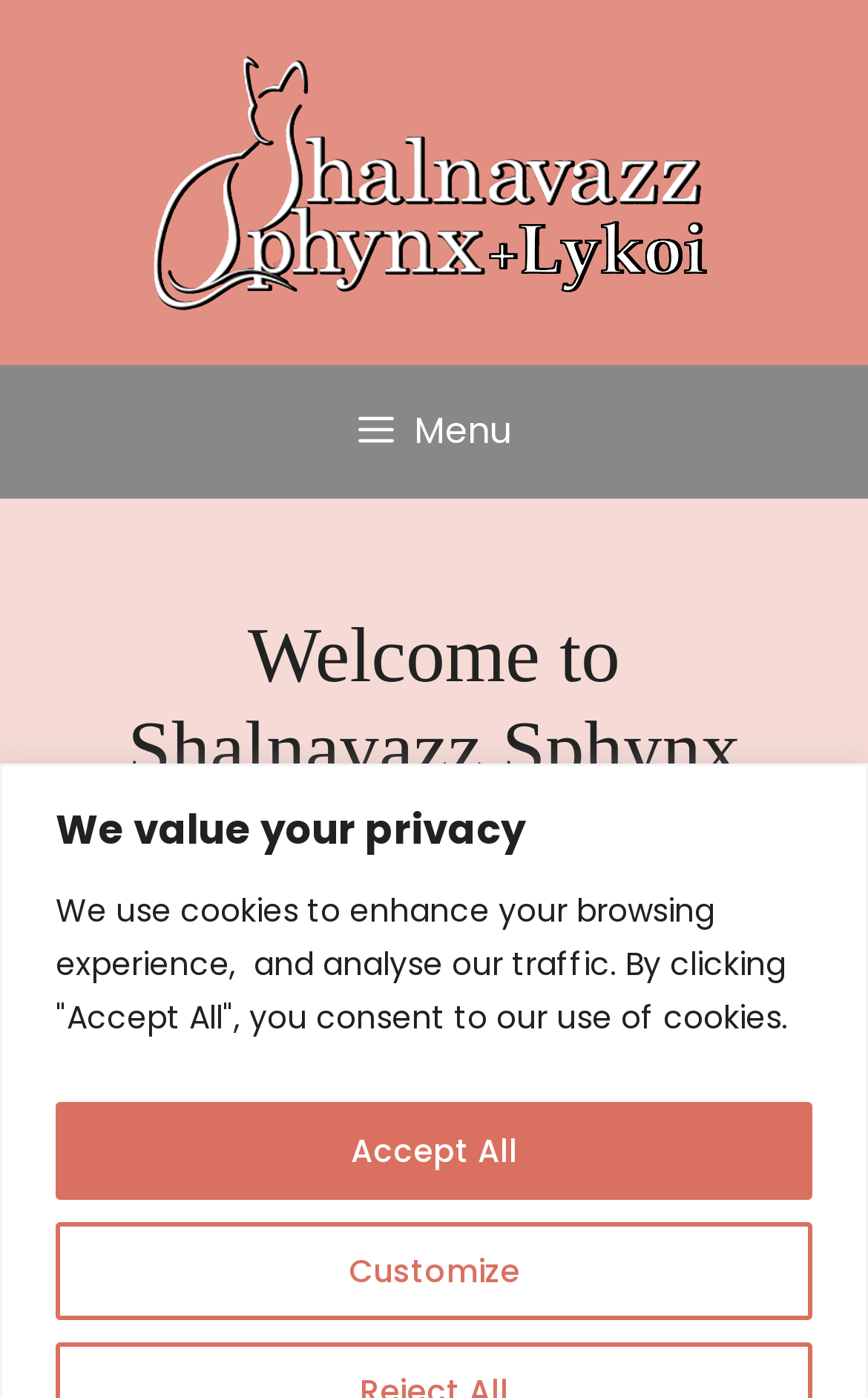Utilize the details in the image to give a detailed response to the question: What is the purpose of the 'Menu' button?

The 'Menu' button has an attribute 'controls: primary-menu', which suggests that its purpose is to control the primary menu.